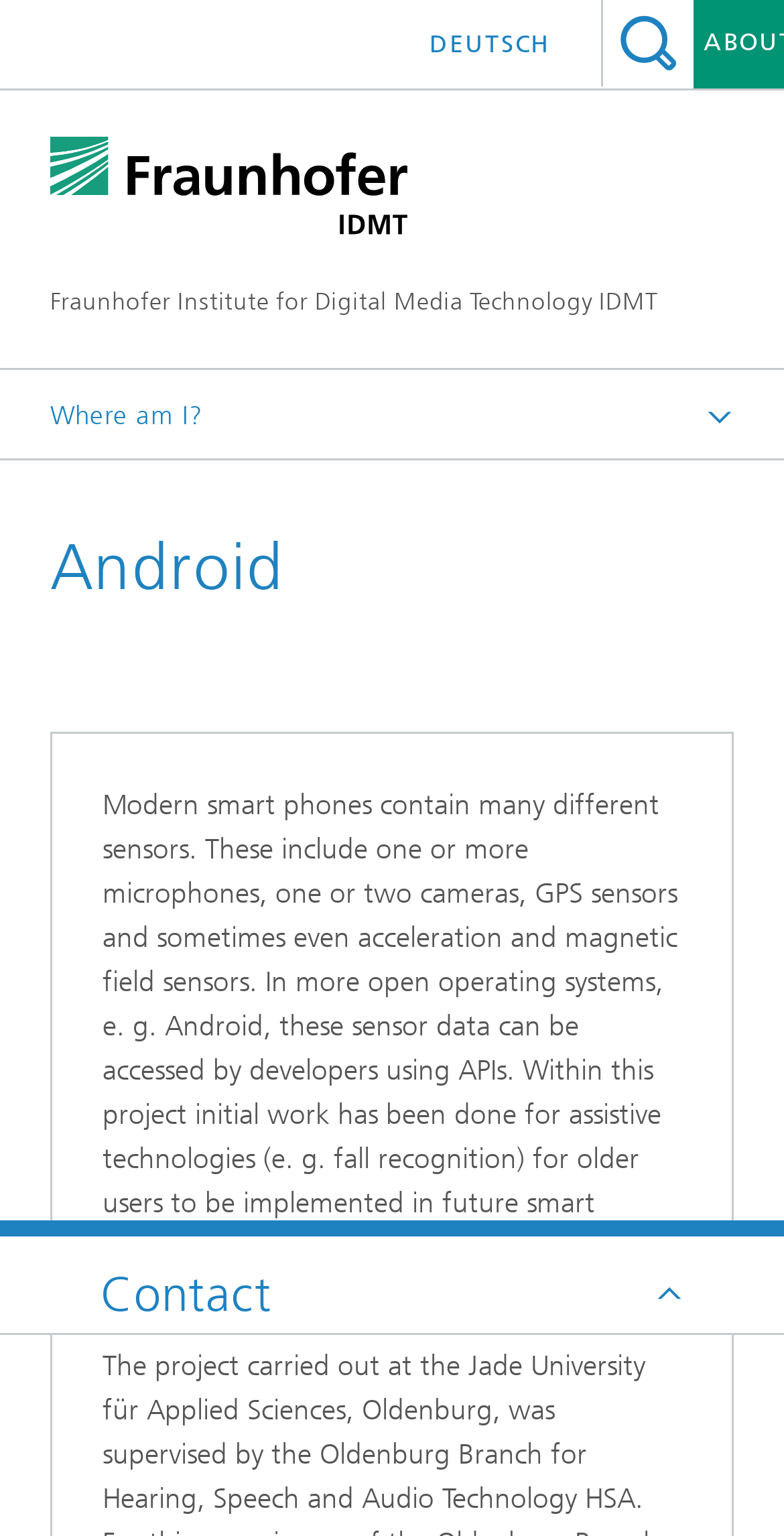Use a single word or phrase to answer the question:
What is the language of the webpage?

English